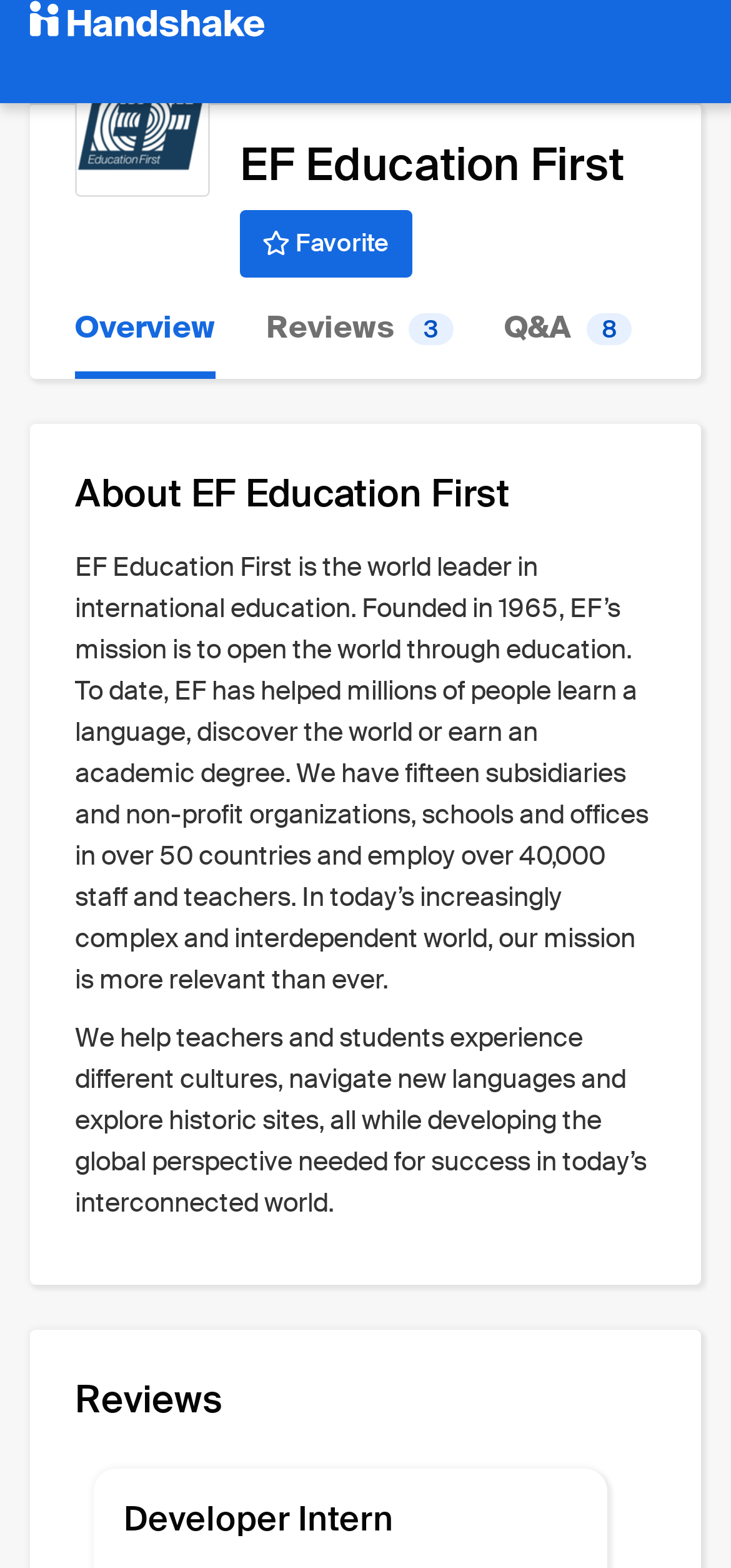Give a one-word or one-phrase response to the question: 
What is the name of the internship position mentioned on the webpage?

Developer Intern